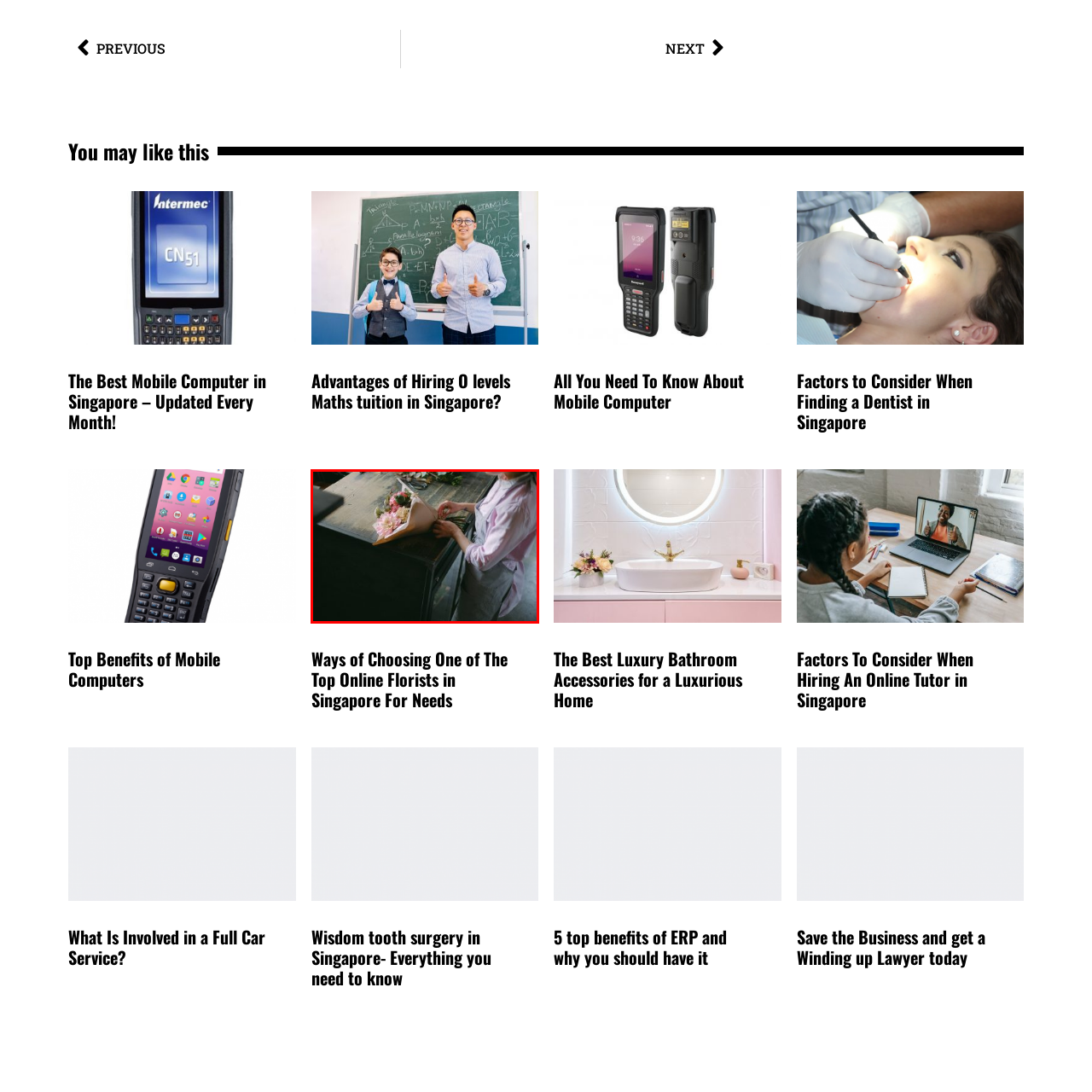Offer a detailed account of the image that is framed by the red bounding box.

In a cozy floral workshop, a skilled florist carefully prepares a beautiful bouquet. Dressed in a light pink shirt and an apron, she delicately arranges a mix of vibrant flowers, showcasing her passion for floral artistry. The wooden table, rich in texture, is scattered with an assortment of leaves and flowers, hinting at her creative process. The soft, natural lighting enhances the romantic atmosphere, inviting viewers into the serene world of floral design. This scene captures the essence of artistry and dedication in crafting something truly special.